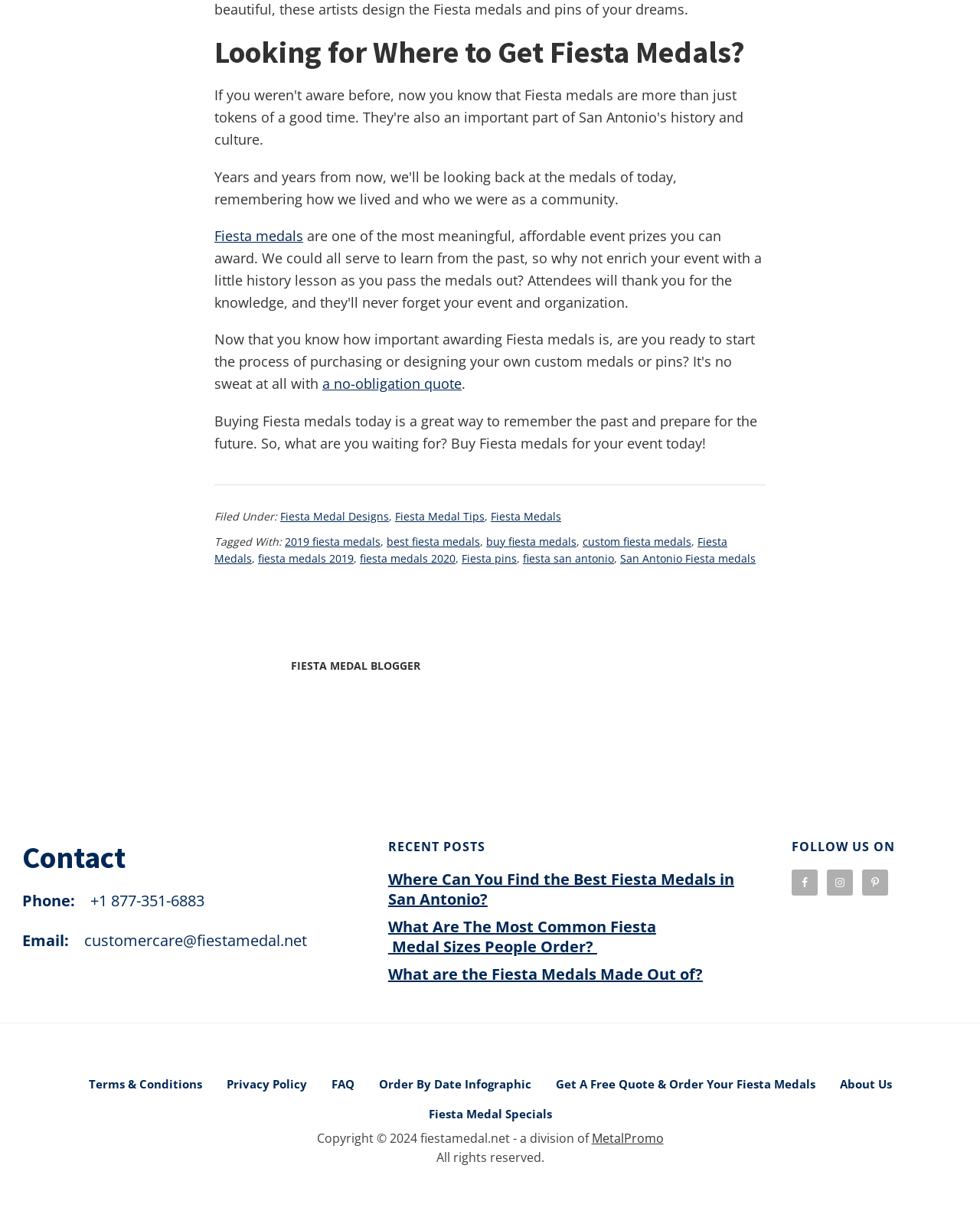Respond to the question below with a single word or phrase:
How can you contact the website owner?

Phone and Email